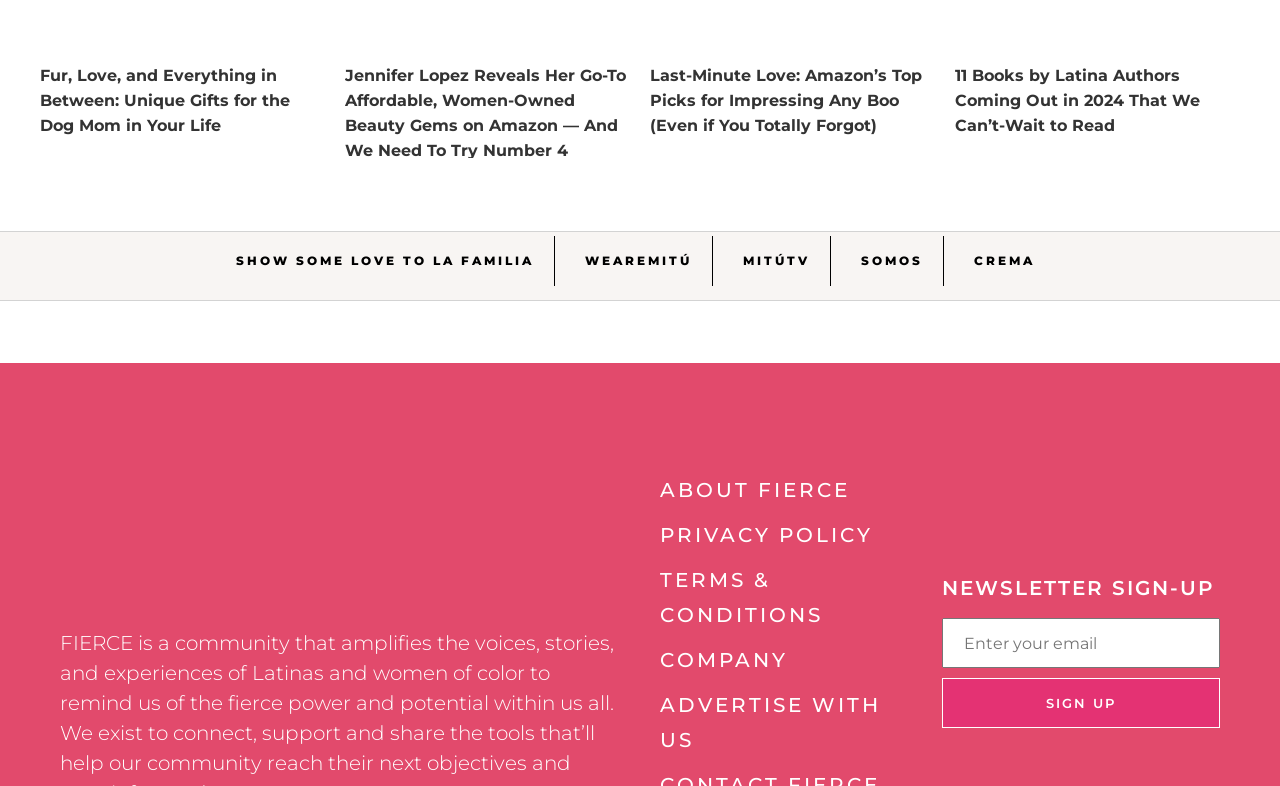Find the bounding box coordinates of the element I should click to carry out the following instruction: "Click on the link to read about unique gifts for the dog mom".

[0.031, 0.08, 0.254, 0.175]